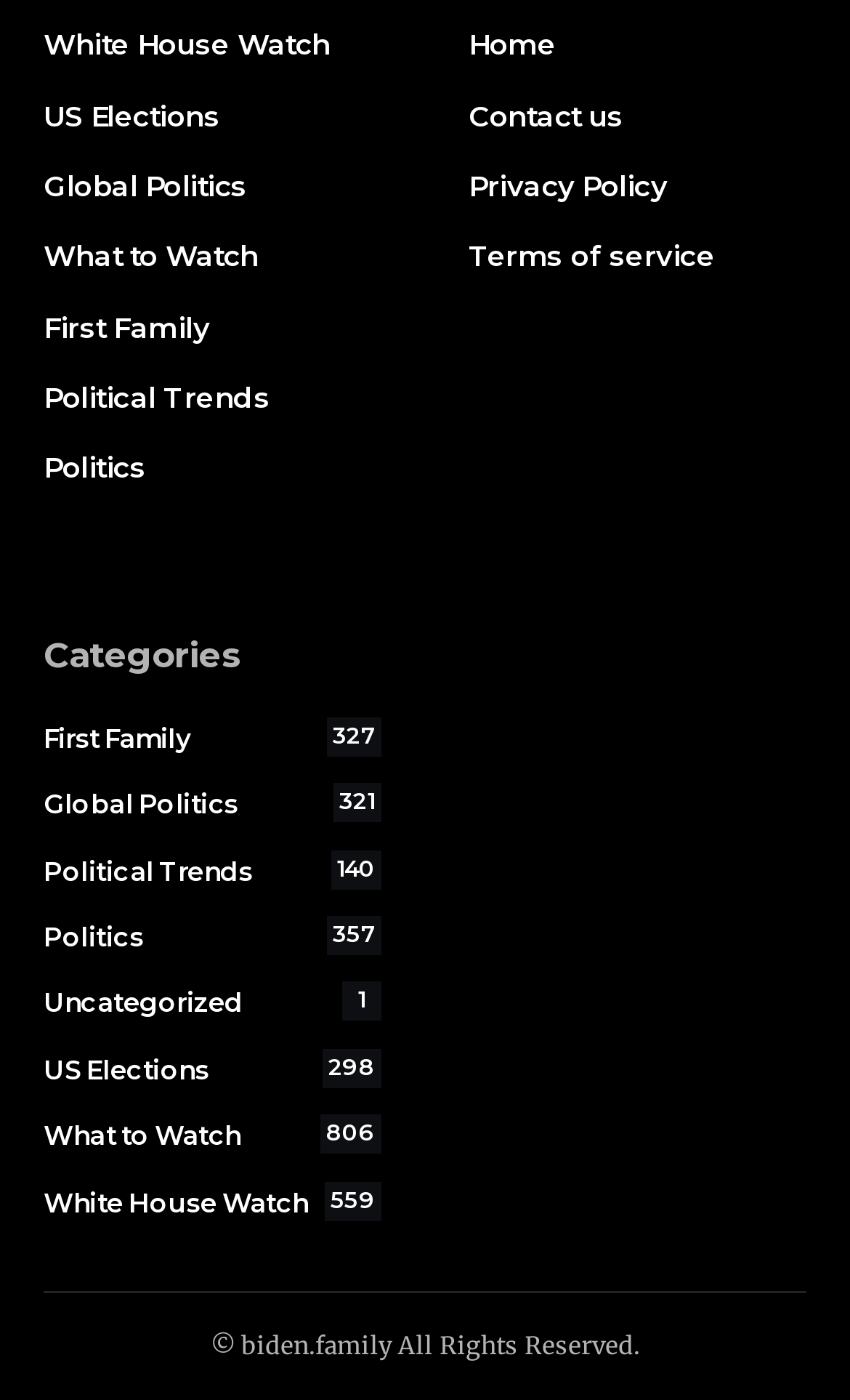Find the bounding box coordinates of the clickable region needed to perform the following instruction: "read about First Family". The coordinates should be provided as four float numbers between 0 and 1, i.e., [left, top, right, bottom].

[0.051, 0.512, 0.449, 0.552]